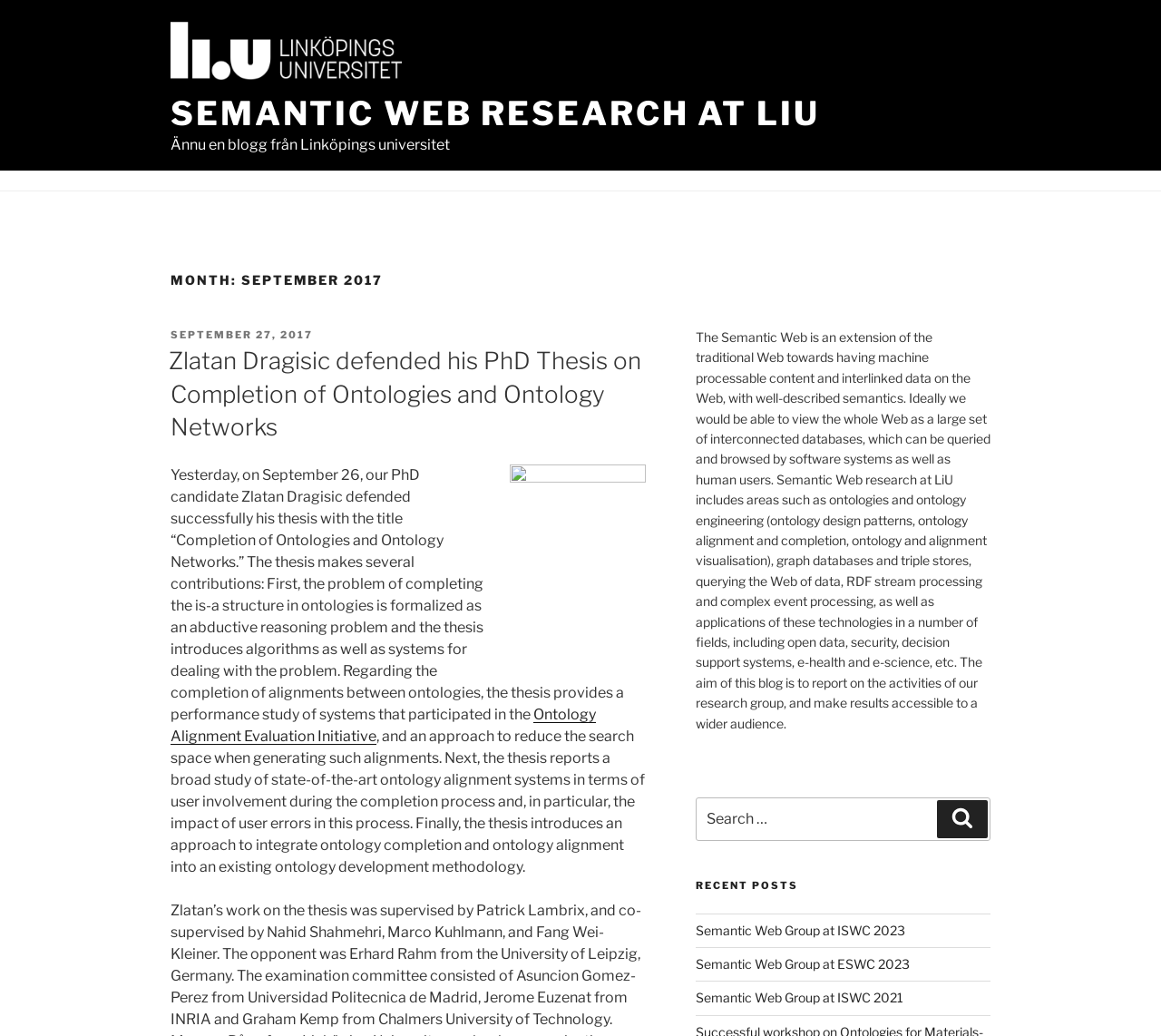Use a single word or phrase to answer the question:
How many recent posts are listed?

3